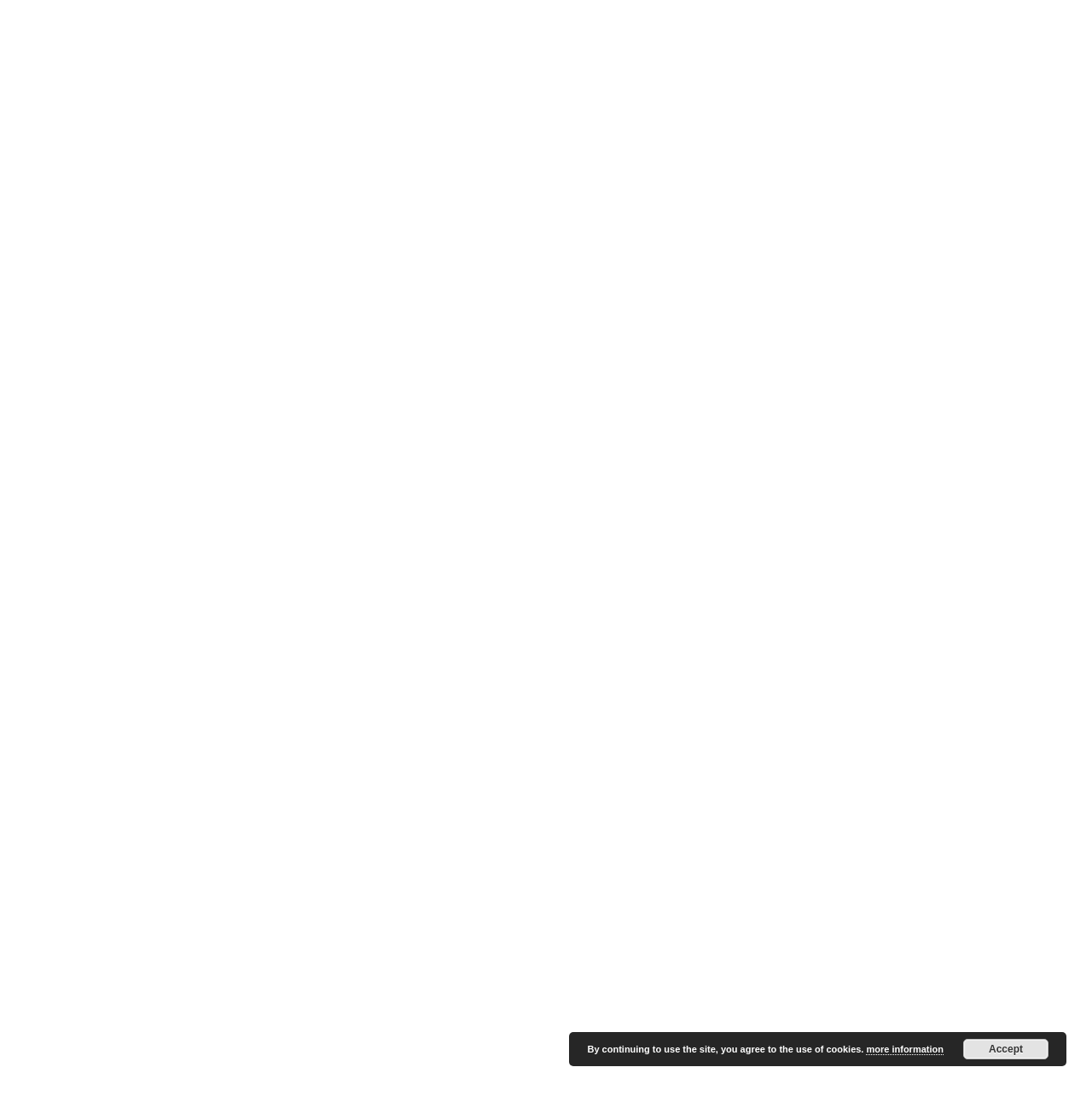Please identify the coordinates of the bounding box for the clickable region that will accomplish this instruction: "View featured image".

[0.344, 0.286, 0.656, 0.301]